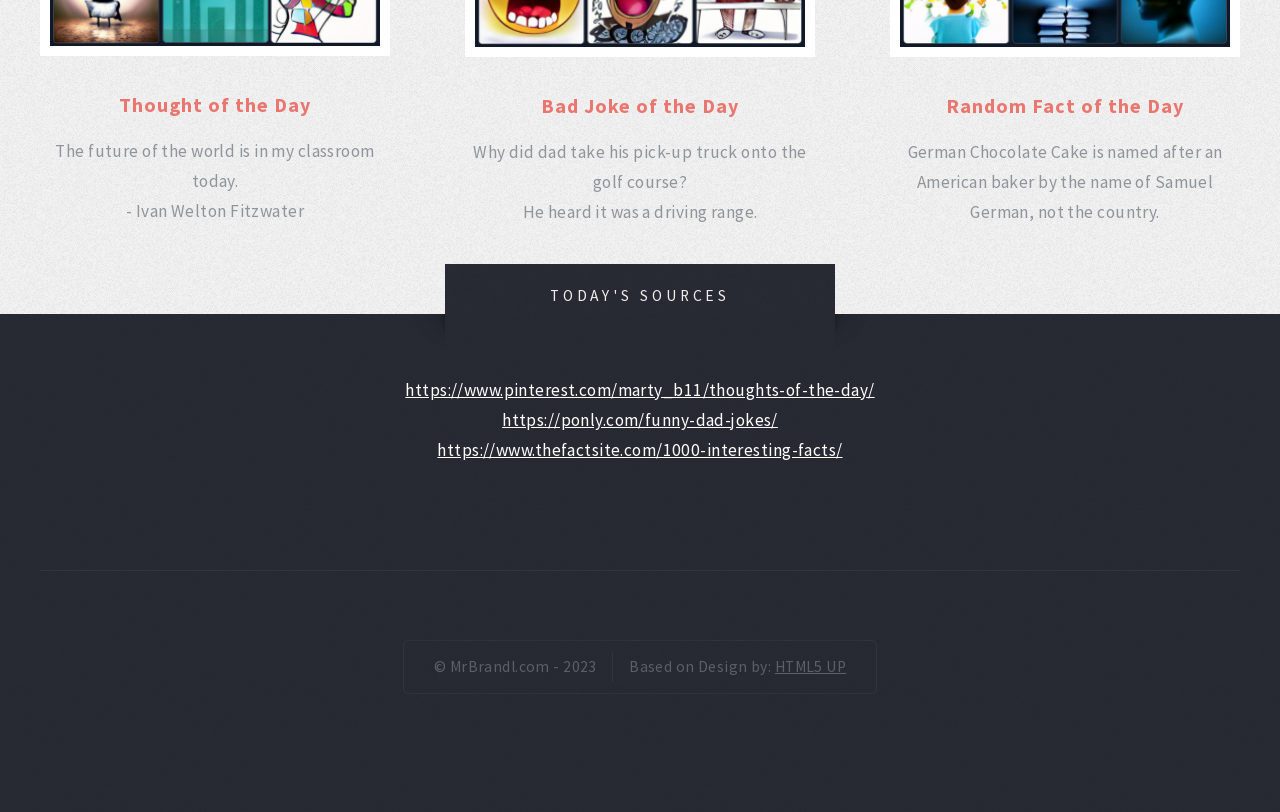Find the bounding box coordinates for the HTML element specified by: "https://www.thefactsite.com/1000-interesting-facts/".

[0.342, 0.541, 0.658, 0.568]